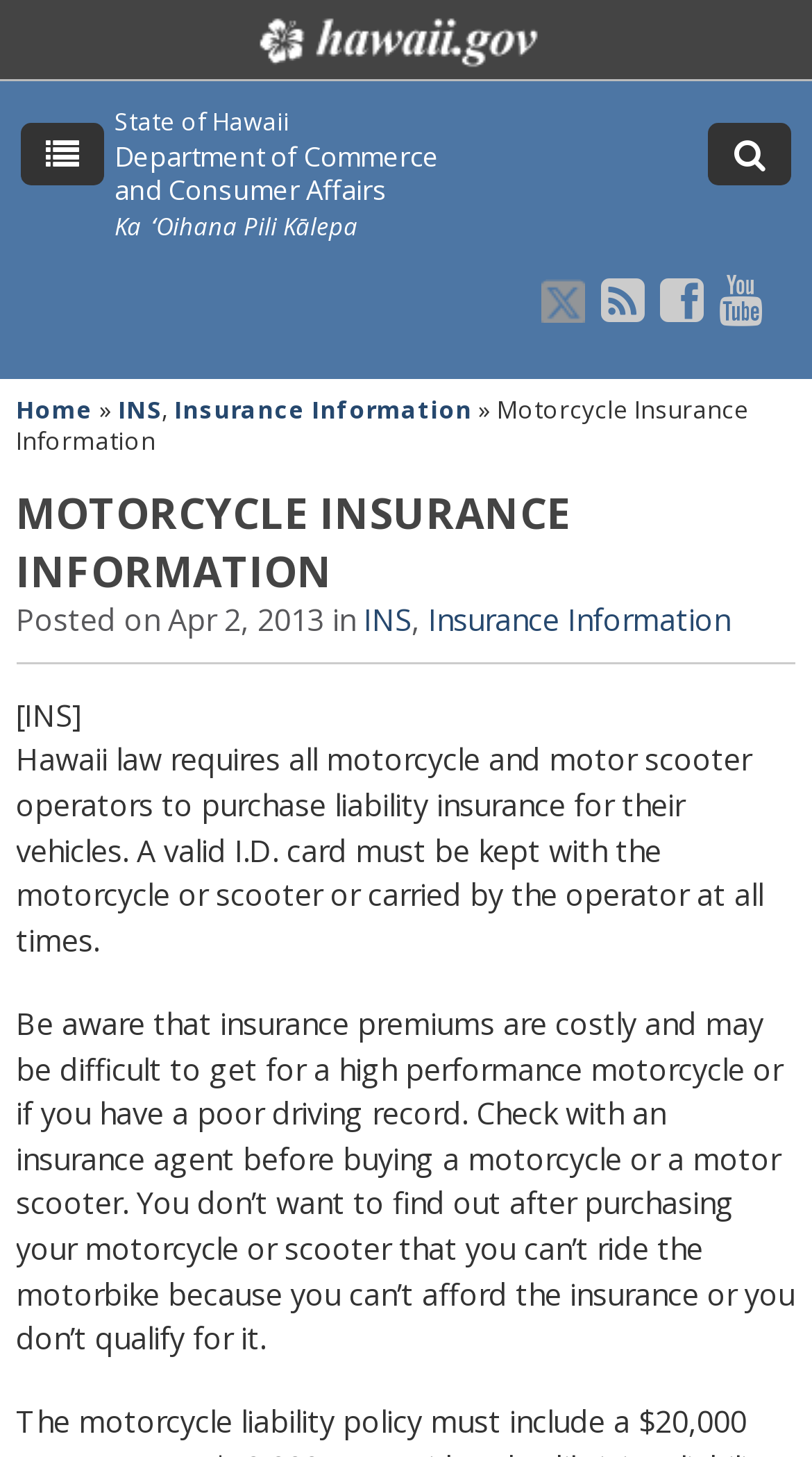Kindly determine the bounding box coordinates for the area that needs to be clicked to execute this instruction: "Go to Home".

[0.02, 0.27, 0.115, 0.292]